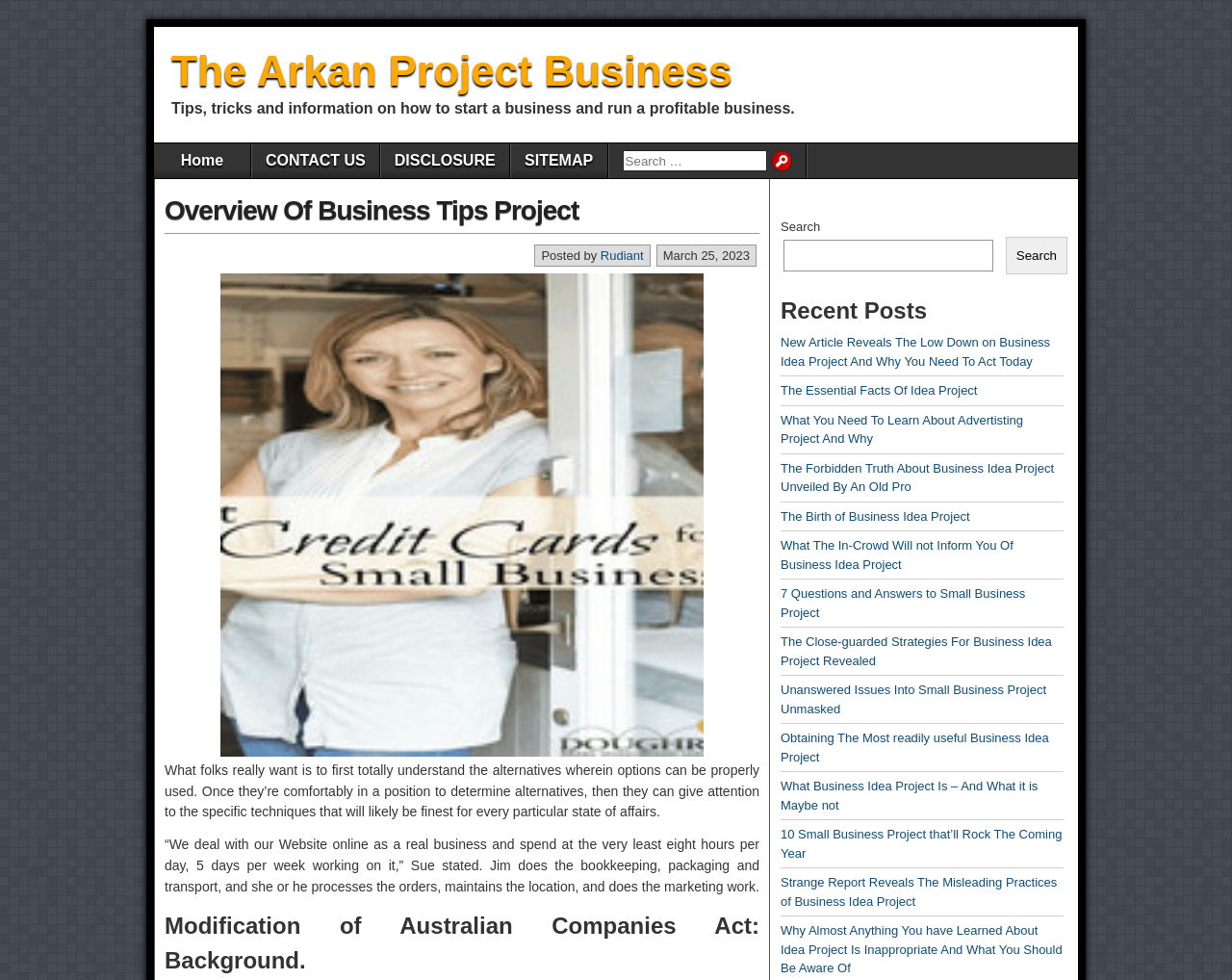Provide the bounding box coordinates of the section that needs to be clicked to accomplish the following instruction: "Search for business tips."

[0.494, 0.146, 0.654, 0.182]